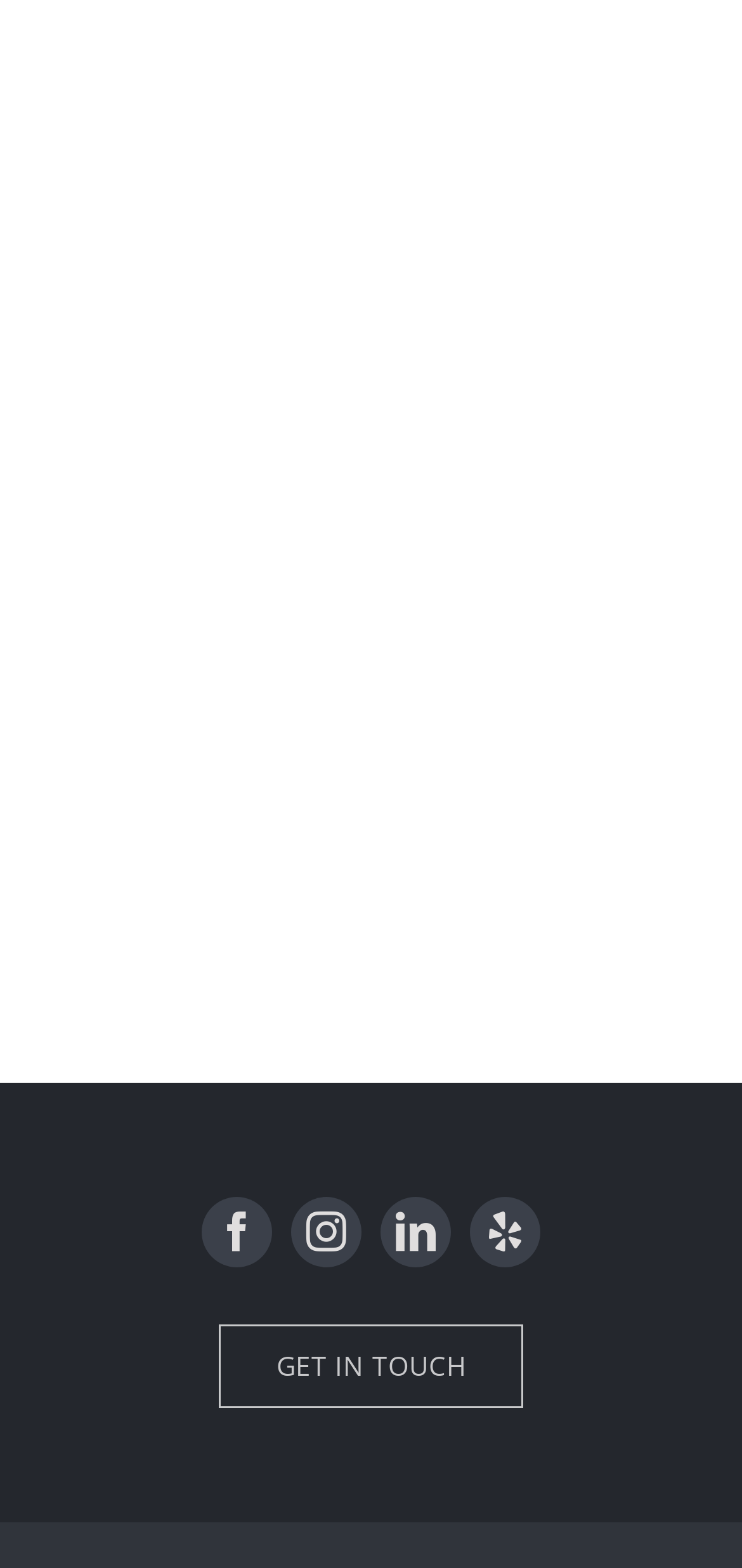How many preparation steps are listed?
Look at the image and provide a detailed response to the question.

There are 2 preparation steps listed, namely 'SLAB ON GRADE PREP' and 'SUBGRADE PREP', as indicated by the two heading elements with bounding boxes of [0.077, 0.008, 0.923, 0.051] and [0.077, 0.44, 0.923, 0.484] respectively.